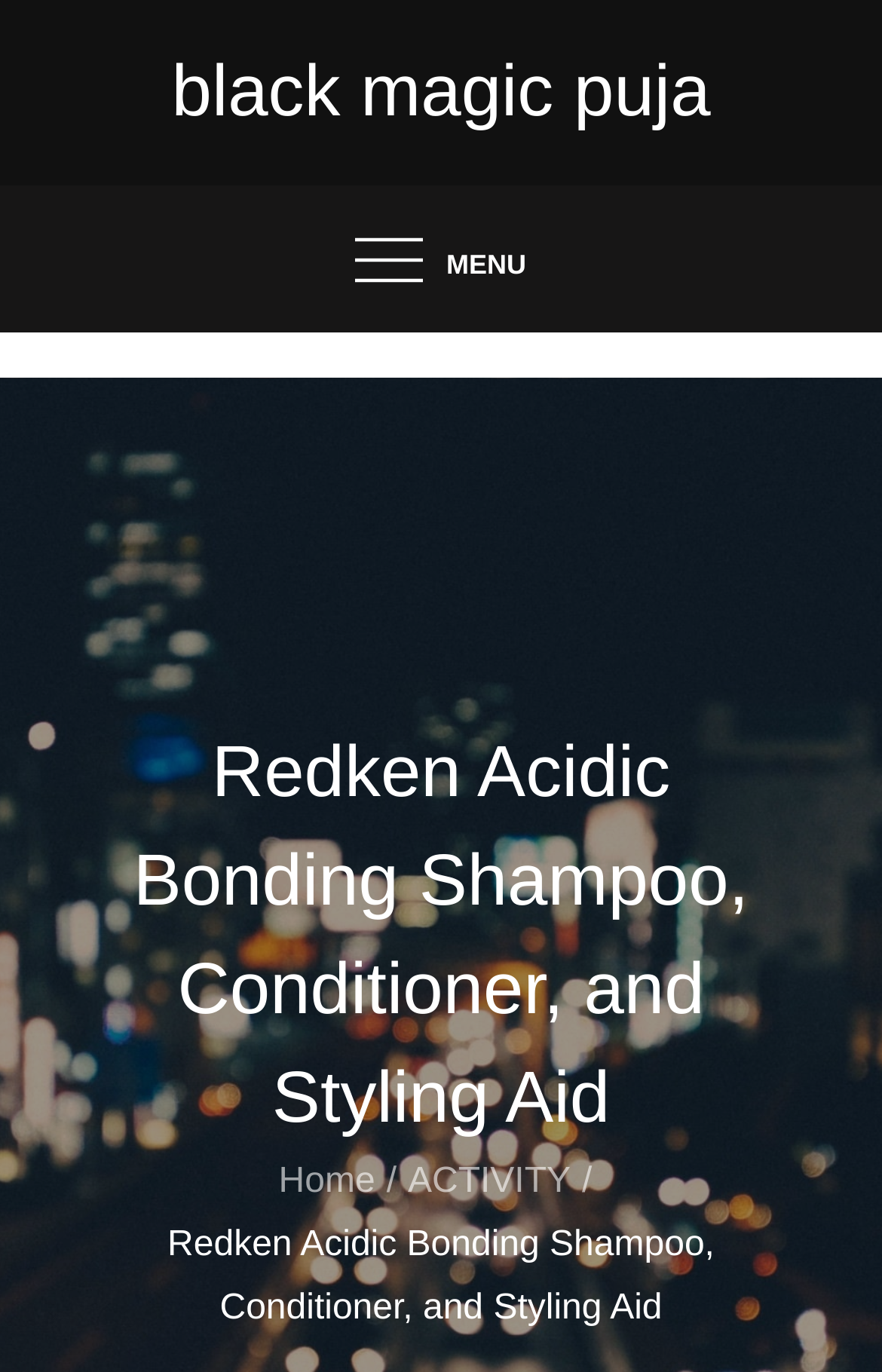Please respond in a single word or phrase: 
What is the text on the button?

MENU